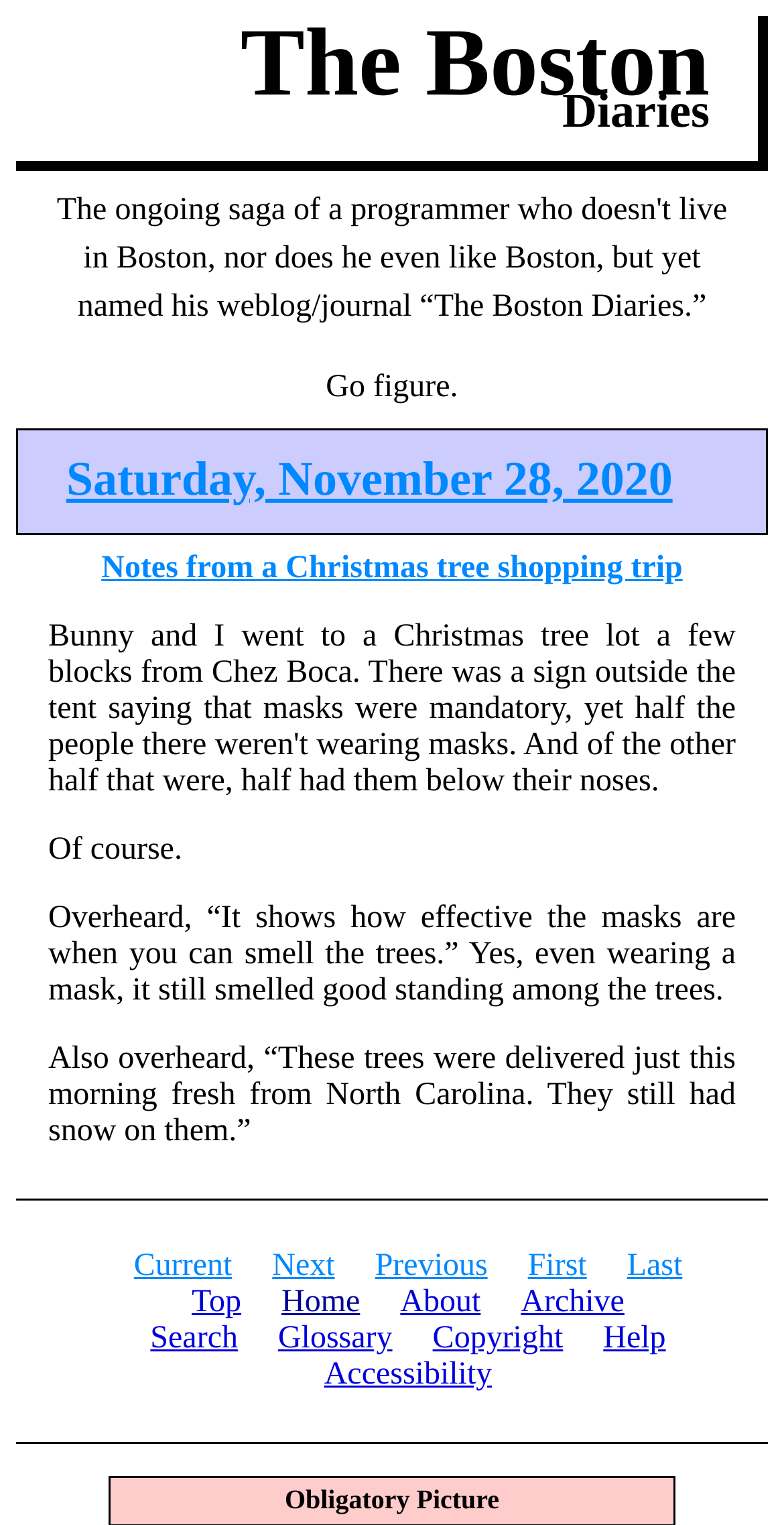Given the description of a UI element: "Saturday, November 28, 2020", identify the bounding box coordinates of the matching element in the webpage screenshot.

[0.085, 0.298, 0.858, 0.332]